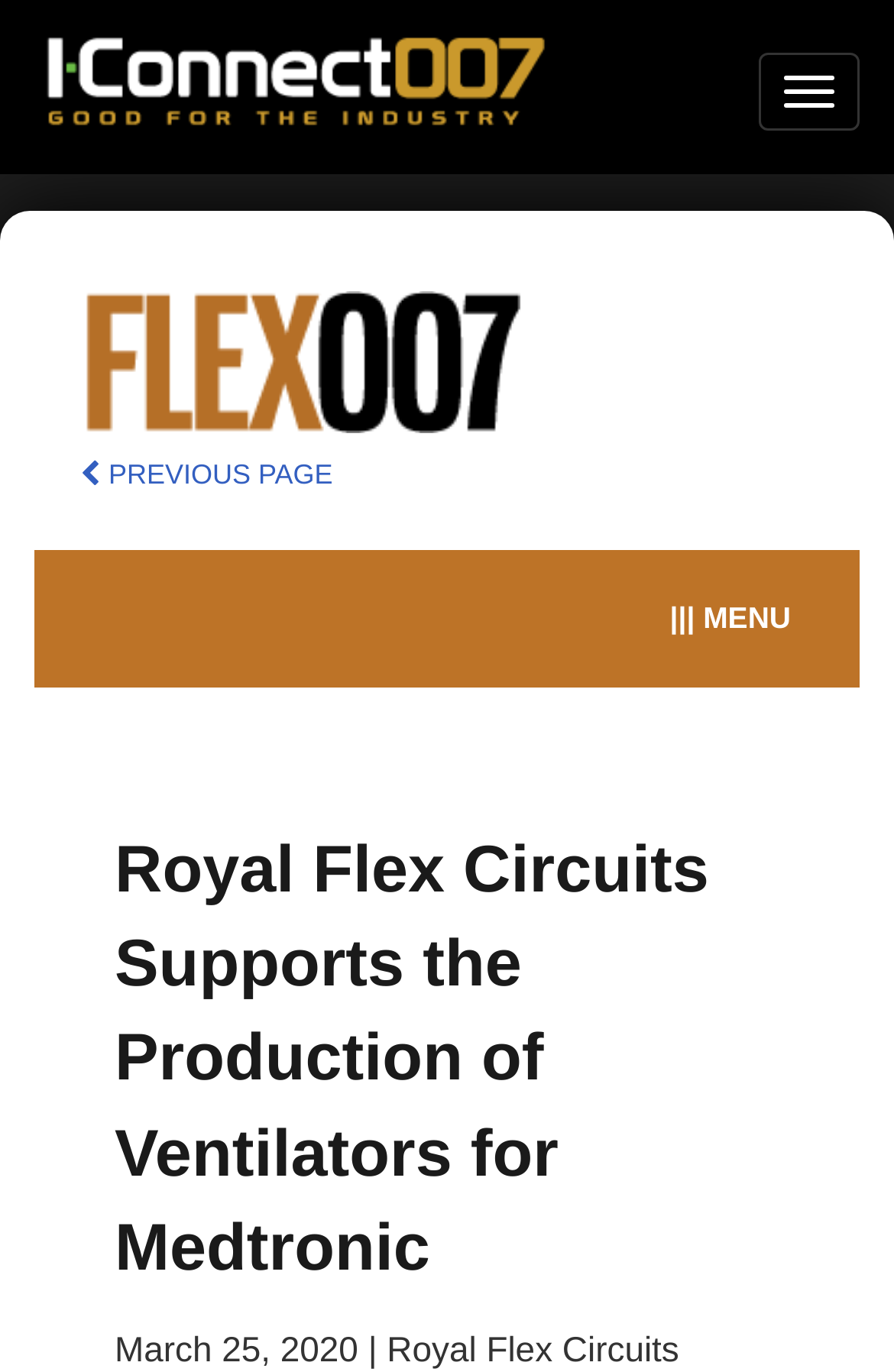What is the logo on the top left?
Please provide a single word or phrase as your answer based on the screenshot.

Image